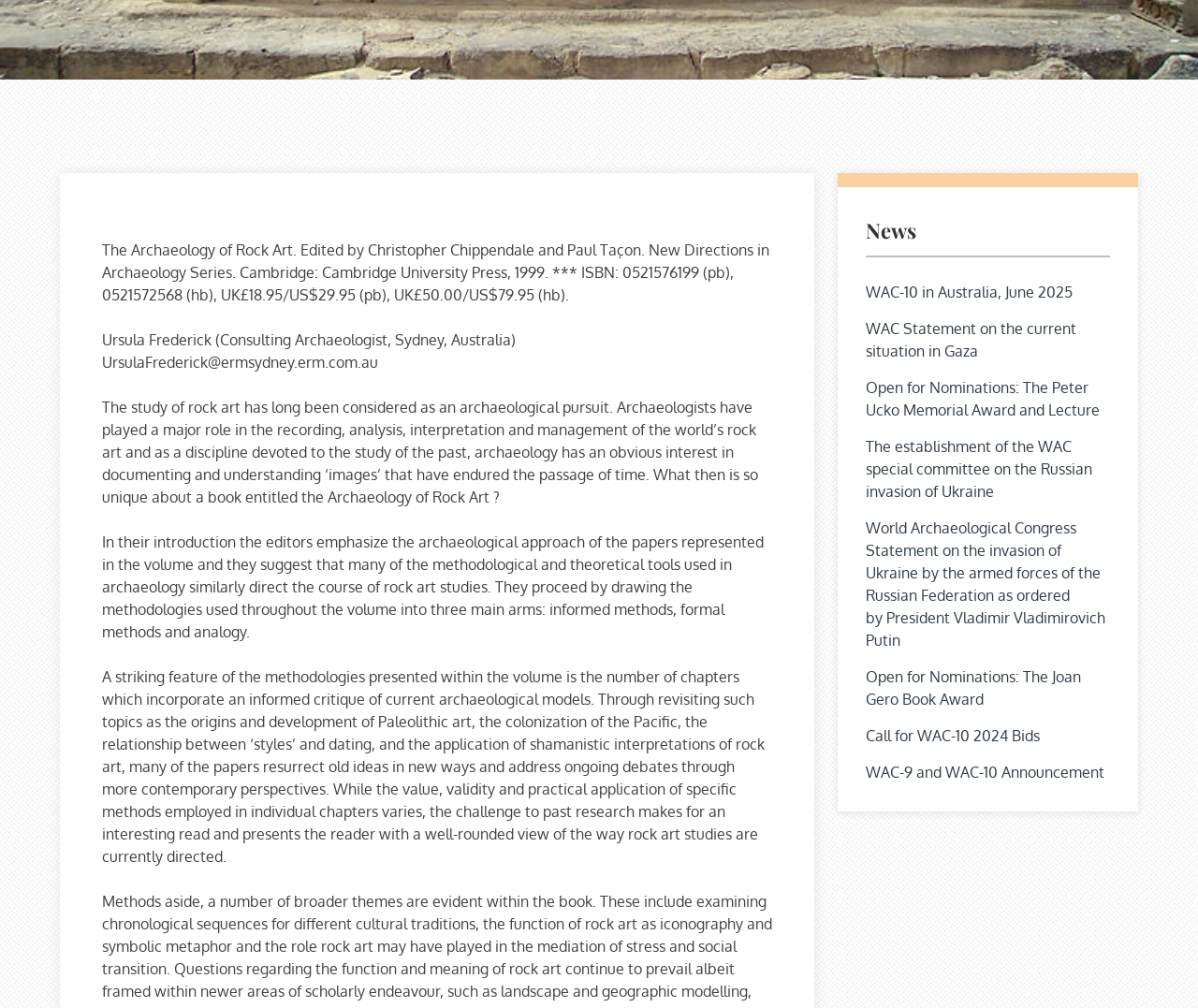Using the element description: "WAC-9 and WAC-10 Announcement", determine the bounding box coordinates for the specified UI element. The coordinates should be four float numbers between 0 and 1, [left, top, right, bottom].

[0.723, 0.756, 0.922, 0.775]